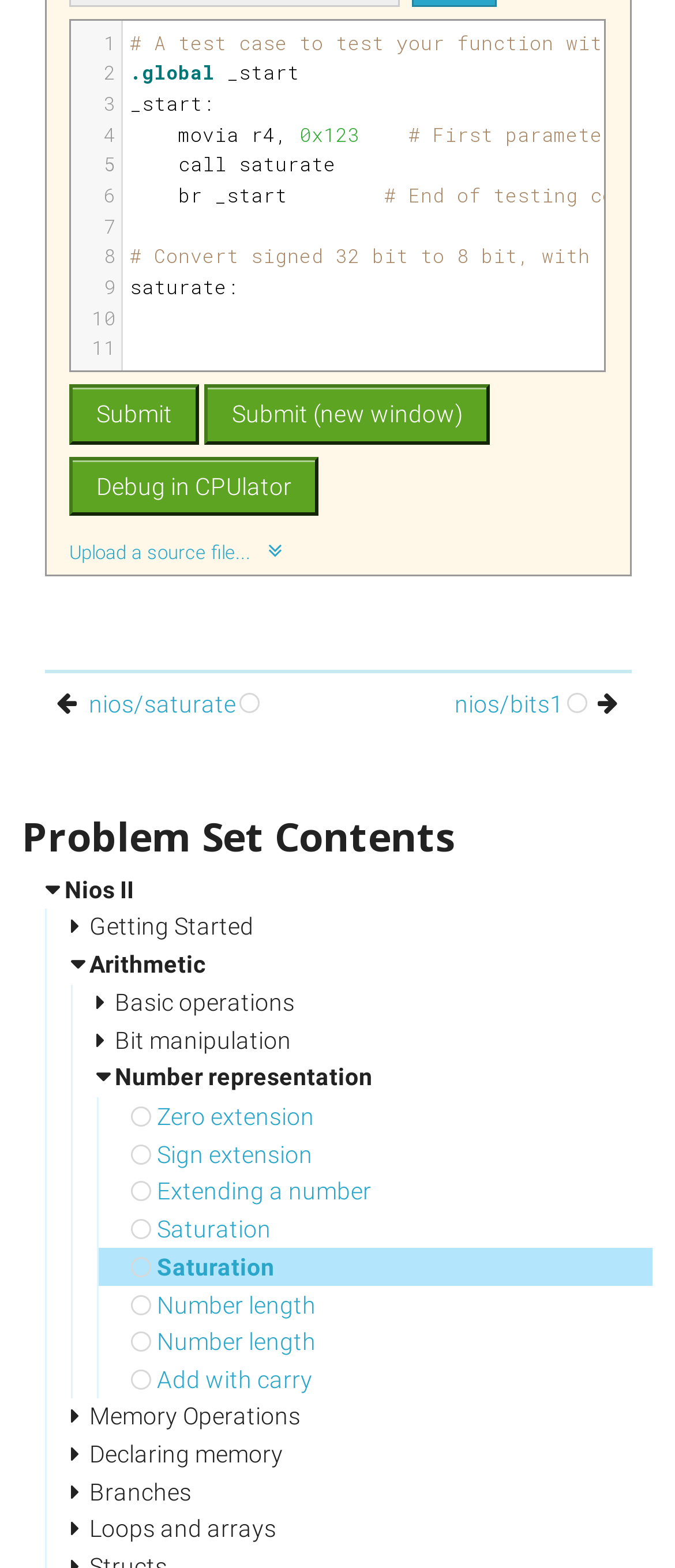What is the function of the 'Submit' button?
Please look at the screenshot and answer in one word or a short phrase.

To submit code